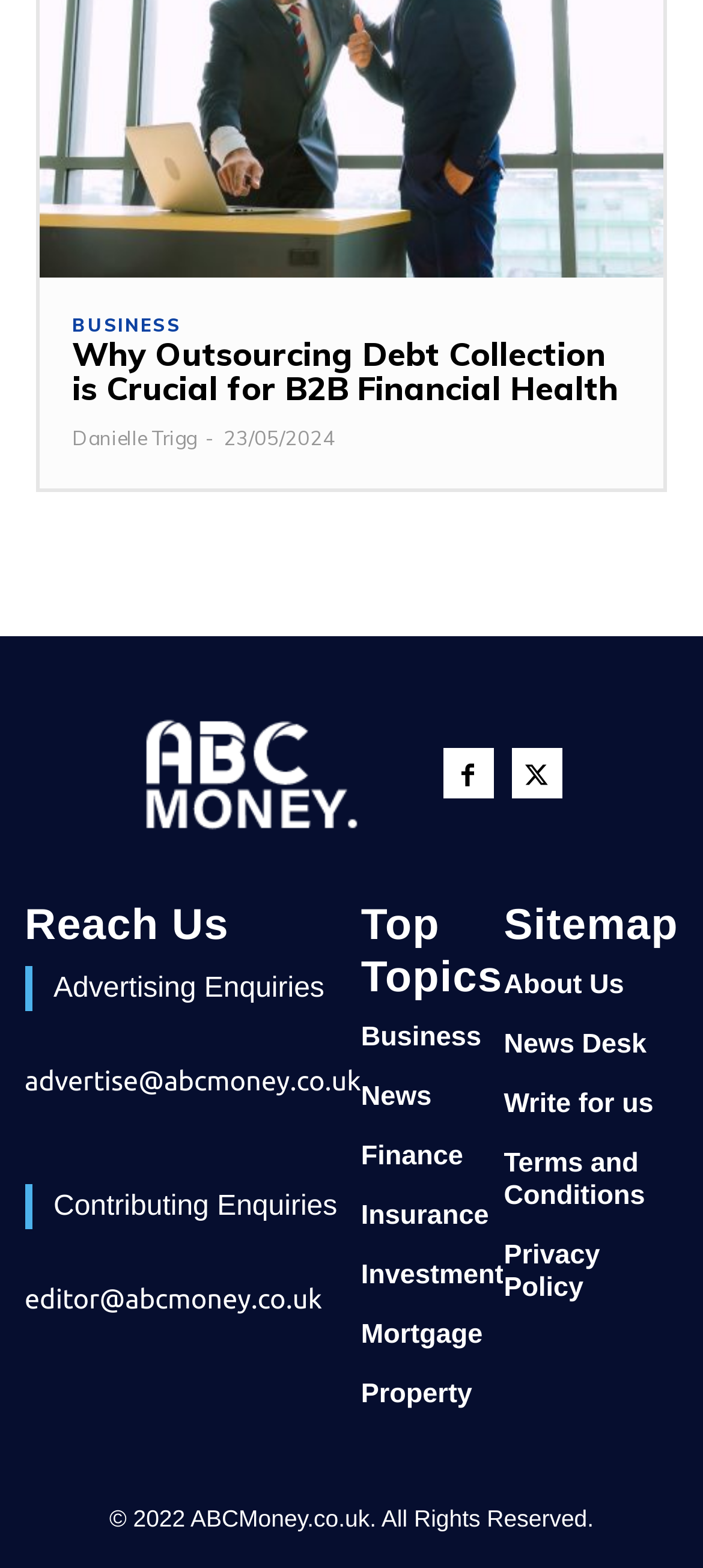What is the topic of the section below 'Reach Us'?
Please provide a full and detailed response to the question.

The topic of the section below 'Reach Us' can be found by looking at the heading element with a bounding box coordinate of [0.035, 0.616, 0.514, 0.645] which contains the text 'Advertising Enquiries'.